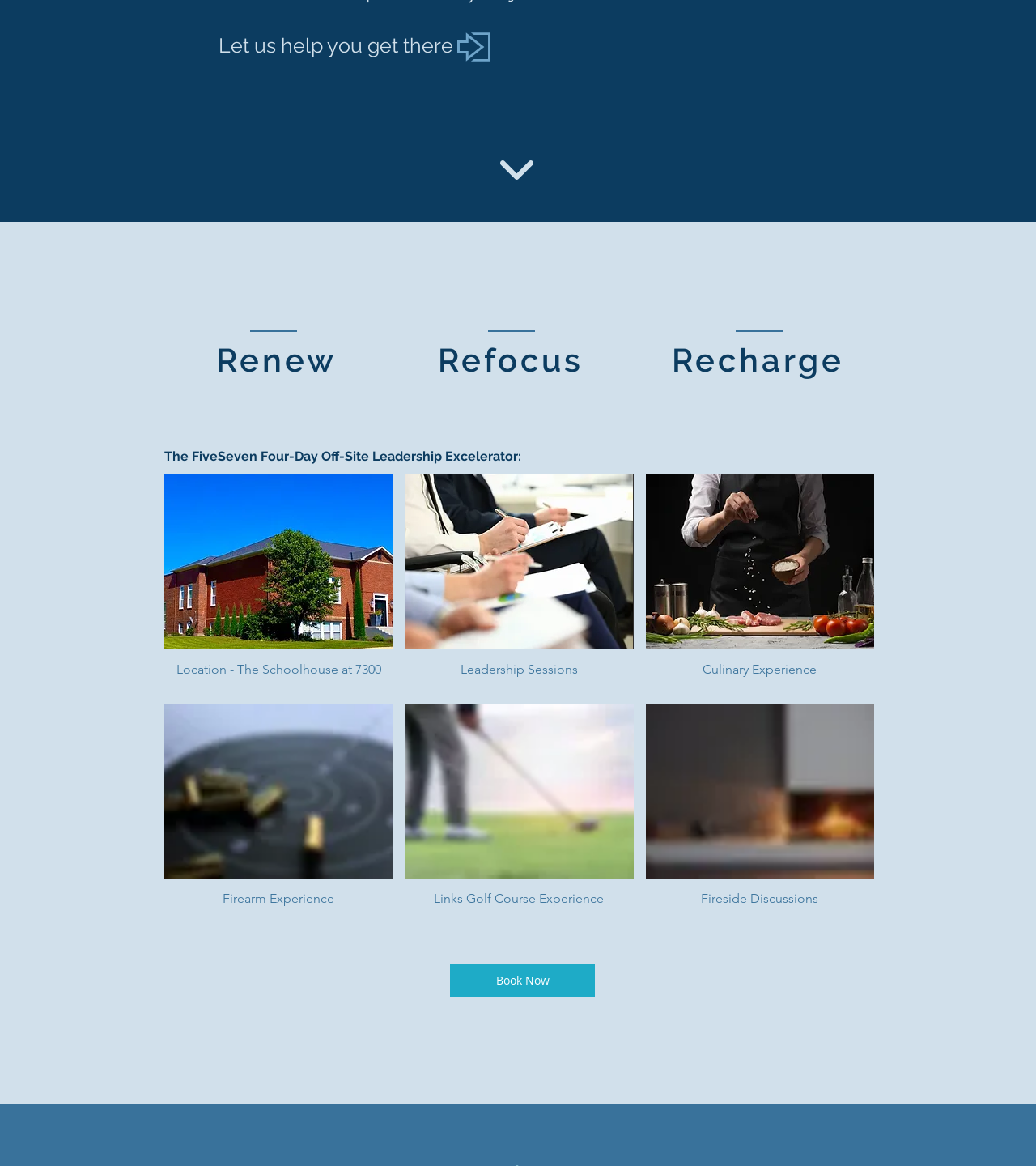Please locate the bounding box coordinates of the element that should be clicked to complete the given instruction: "Learn more about 'Leadership Sessions'".

[0.391, 0.407, 0.611, 0.593]